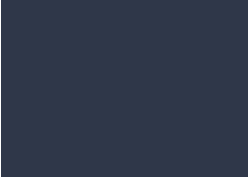What is the mod's focus on?
Could you answer the question in a detailed manner, providing as much information as possible?

The caption explains that the mod presents an alternate fate for the character Arthur Morgan, which implies that the mod's primary focus is on altering the storyline or outcome of the game for this specific character.